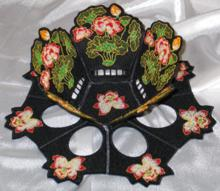Explain the image with as much detail as possible.

This image showcases a beautifully crafted Oriental Lotus Bowl and Doily Set, designed with intricate embroidery. The bowl features a floral motif, prominently displaying vibrant roses in shades of pink and green foliage against a contrasting black background. The surrounding doilies are delicately shaped to enhance the overall aesthetic, complementing the bowl's central design. This set is perfect for adding elegance to any table setting or as a decorative piece, highlighting the artistry and craftsmanship involved in its creation.